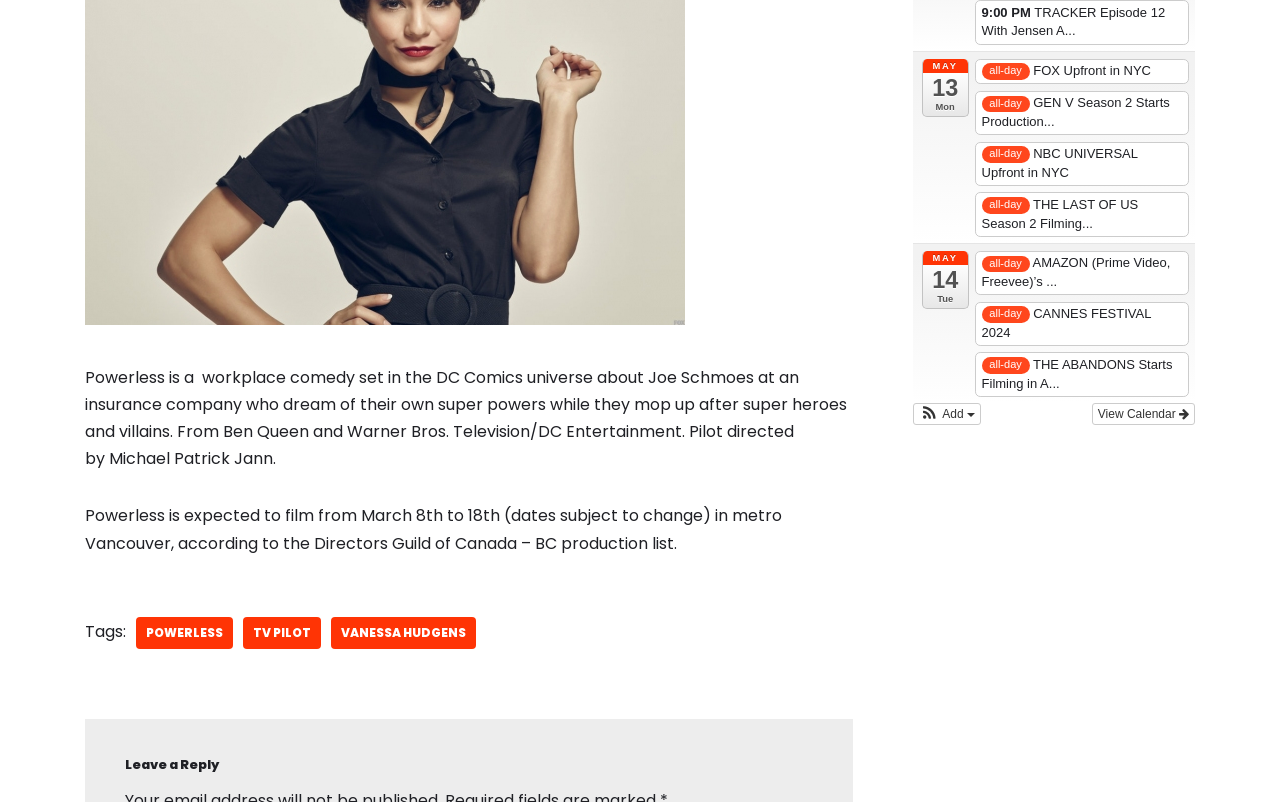Specify the bounding box coordinates of the element's region that should be clicked to achieve the following instruction: "Add an event". The bounding box coordinates consist of four float numbers between 0 and 1, in the format [left, top, right, bottom].

[0.714, 0.504, 0.766, 0.529]